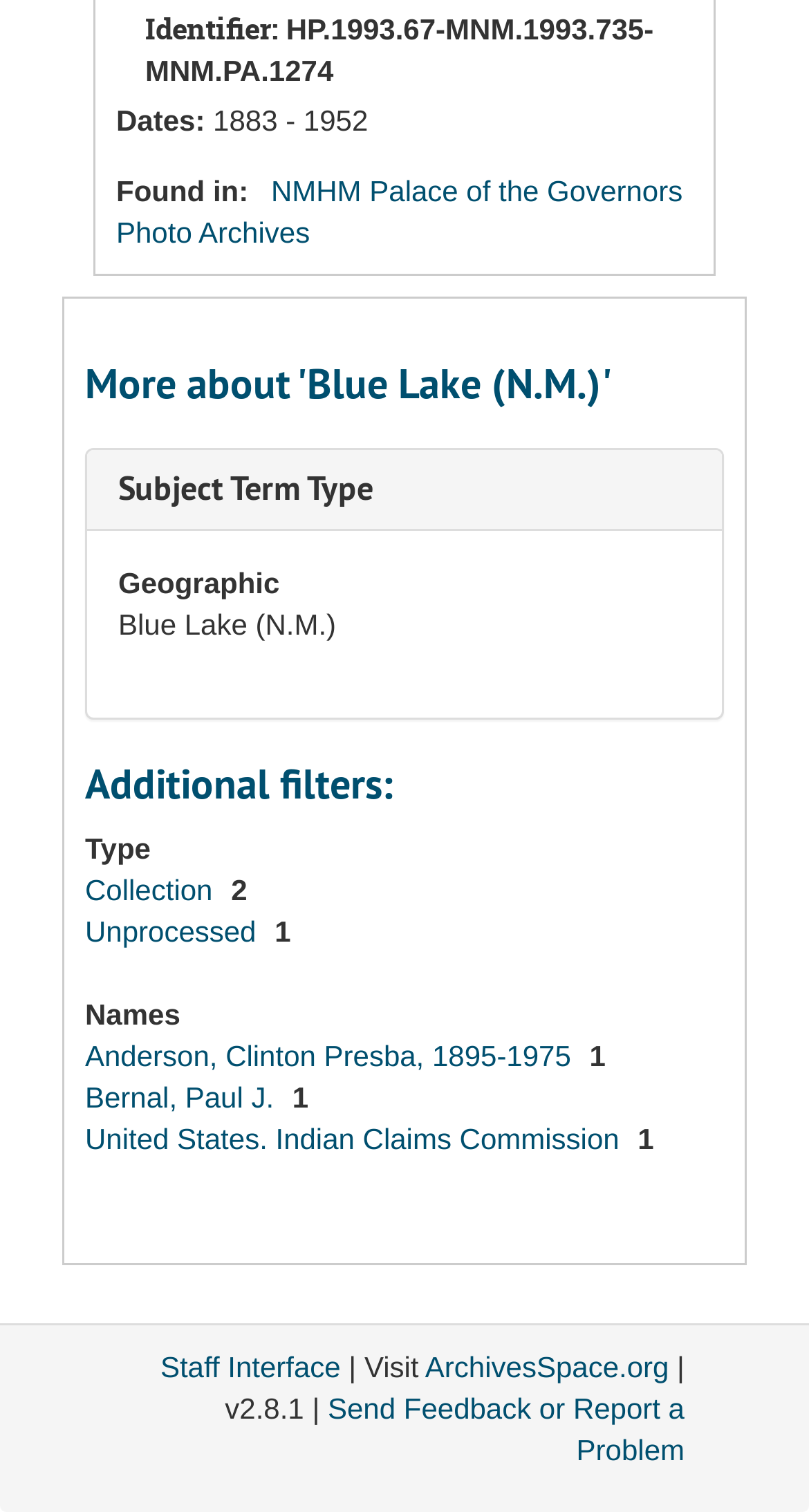Identify the bounding box for the given UI element using the description provided. Coordinates should be in the format (top-left x, top-left y, bottom-right x, bottom-right y) and must be between 0 and 1. Here is the description: United States. Indian Claims Commission

[0.105, 0.742, 0.775, 0.763]